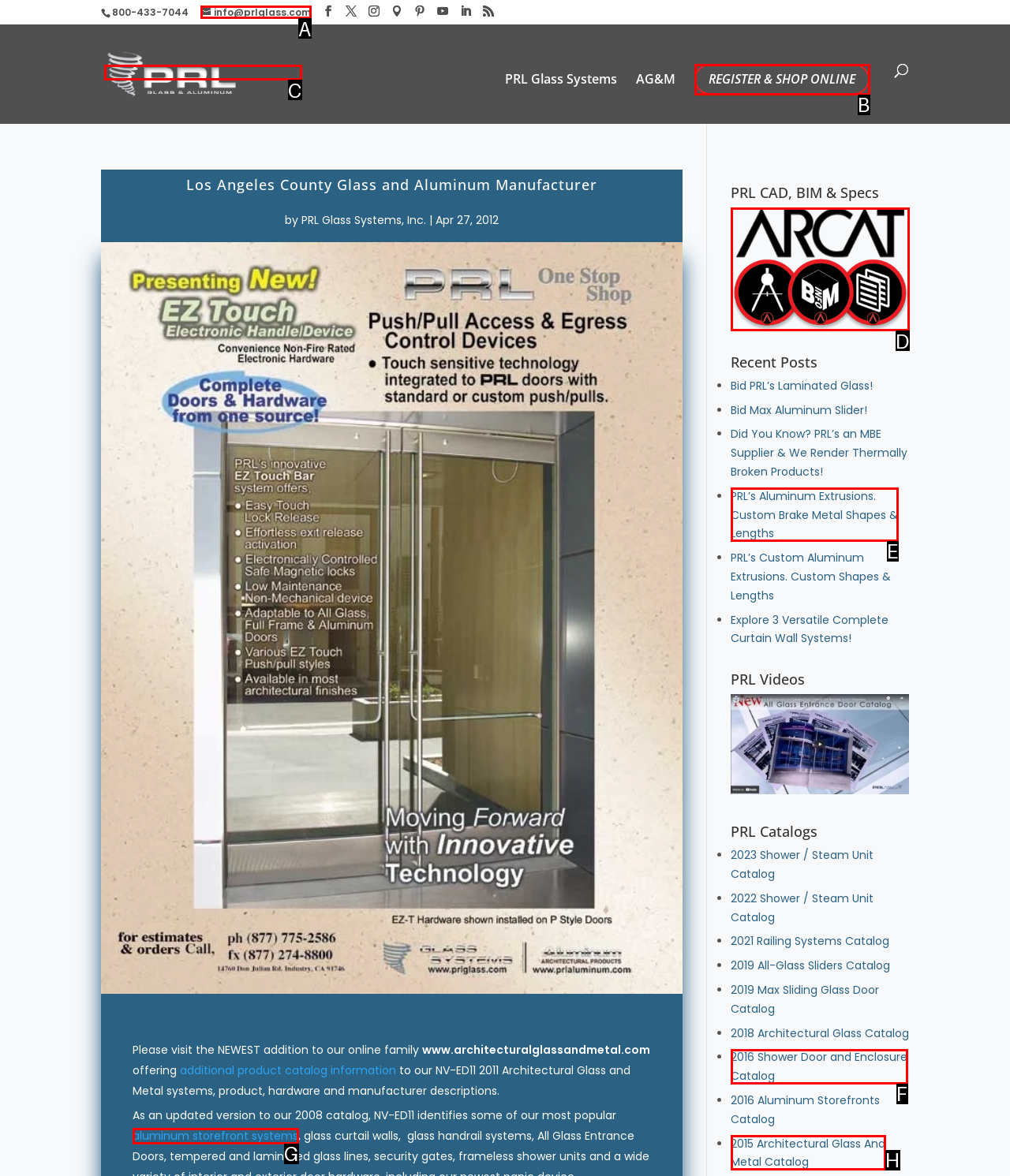For the task: Send an email to info@prlglass.com, tell me the letter of the option you should click. Answer with the letter alone.

A